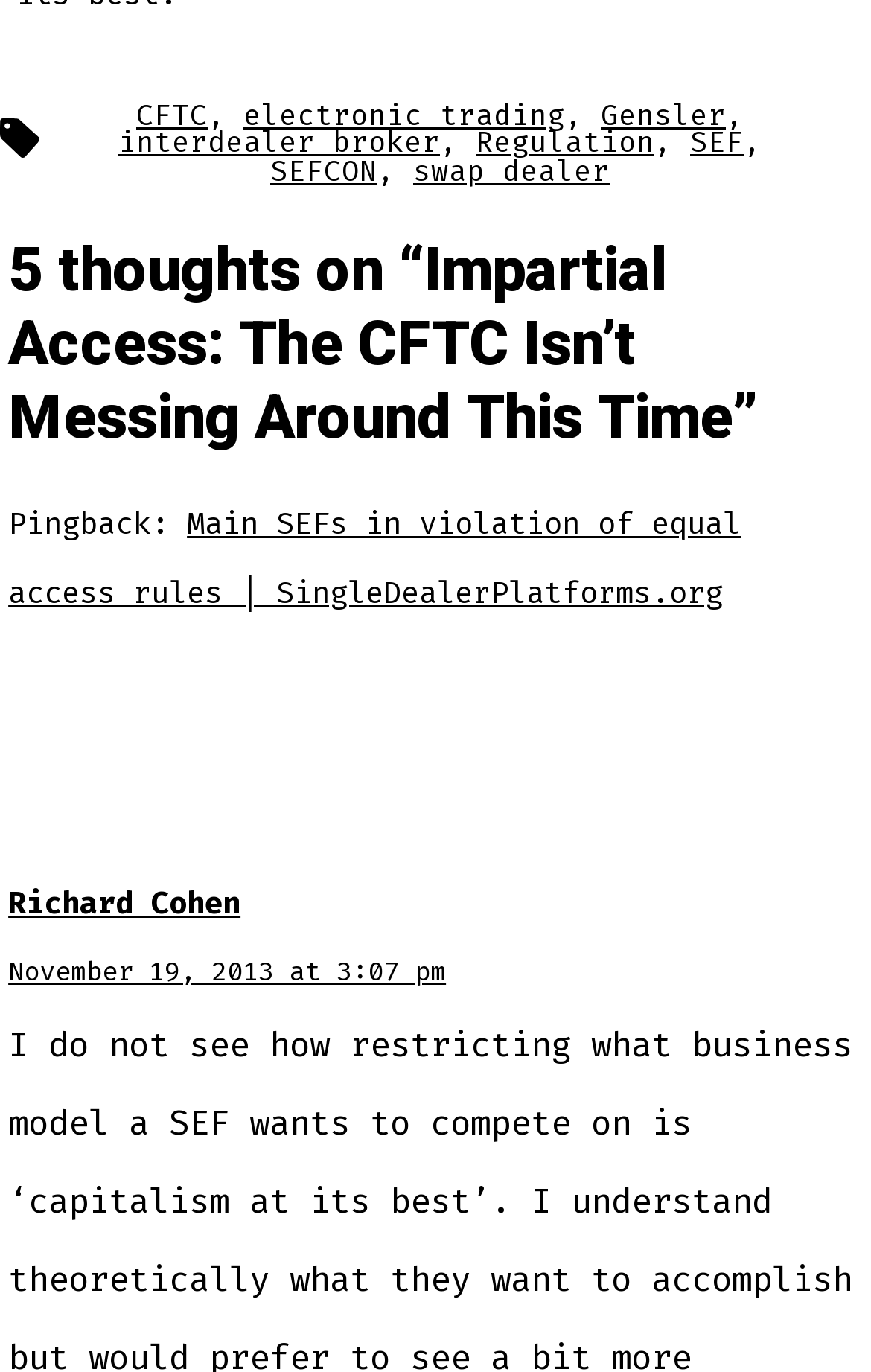What is the topic of the pingback?
Using the image, give a concise answer in the form of a single word or short phrase.

SEFs in violation of equal access rules